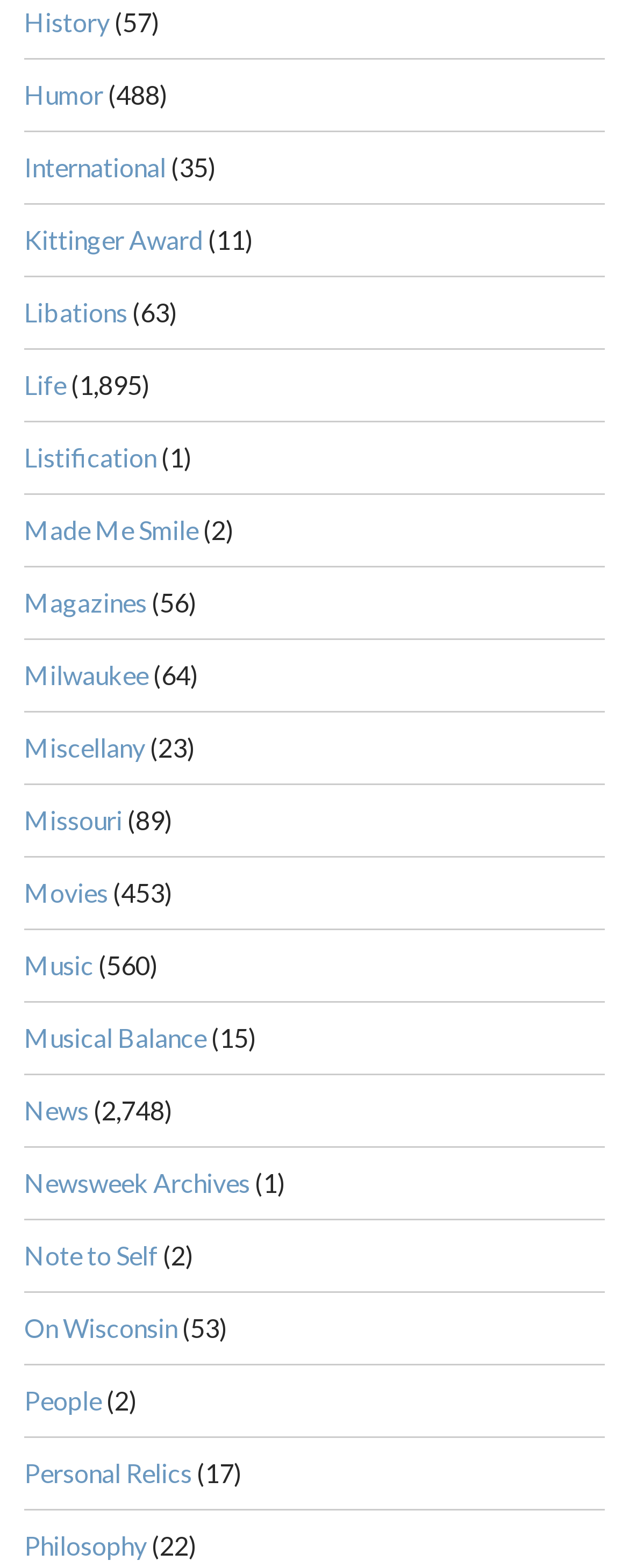Locate the bounding box coordinates of the area where you should click to accomplish the instruction: "Read about Life".

[0.038, 0.235, 0.105, 0.255]